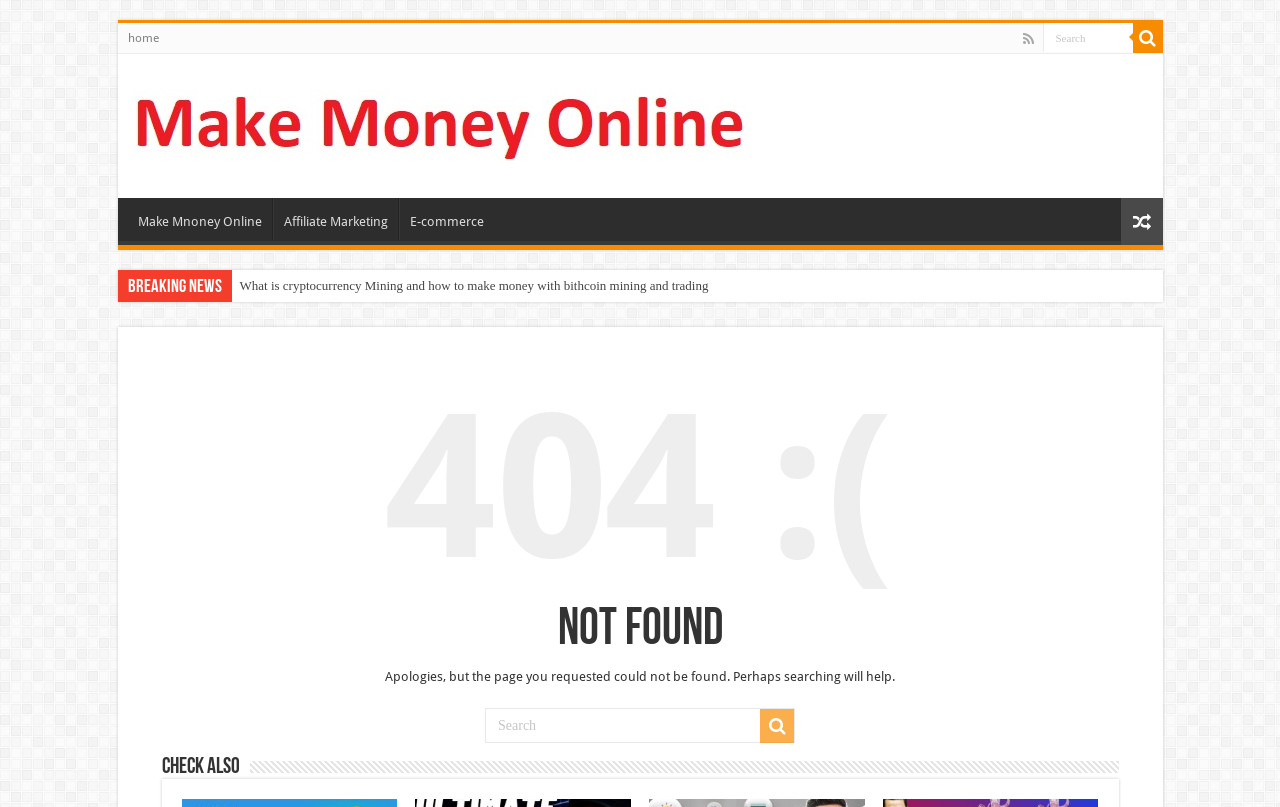Please locate the bounding box coordinates of the element that needs to be clicked to achieve the following instruction: "Click on the 'About Us' link". The coordinates should be four float numbers between 0 and 1, i.e., [left, top, right, bottom].

None